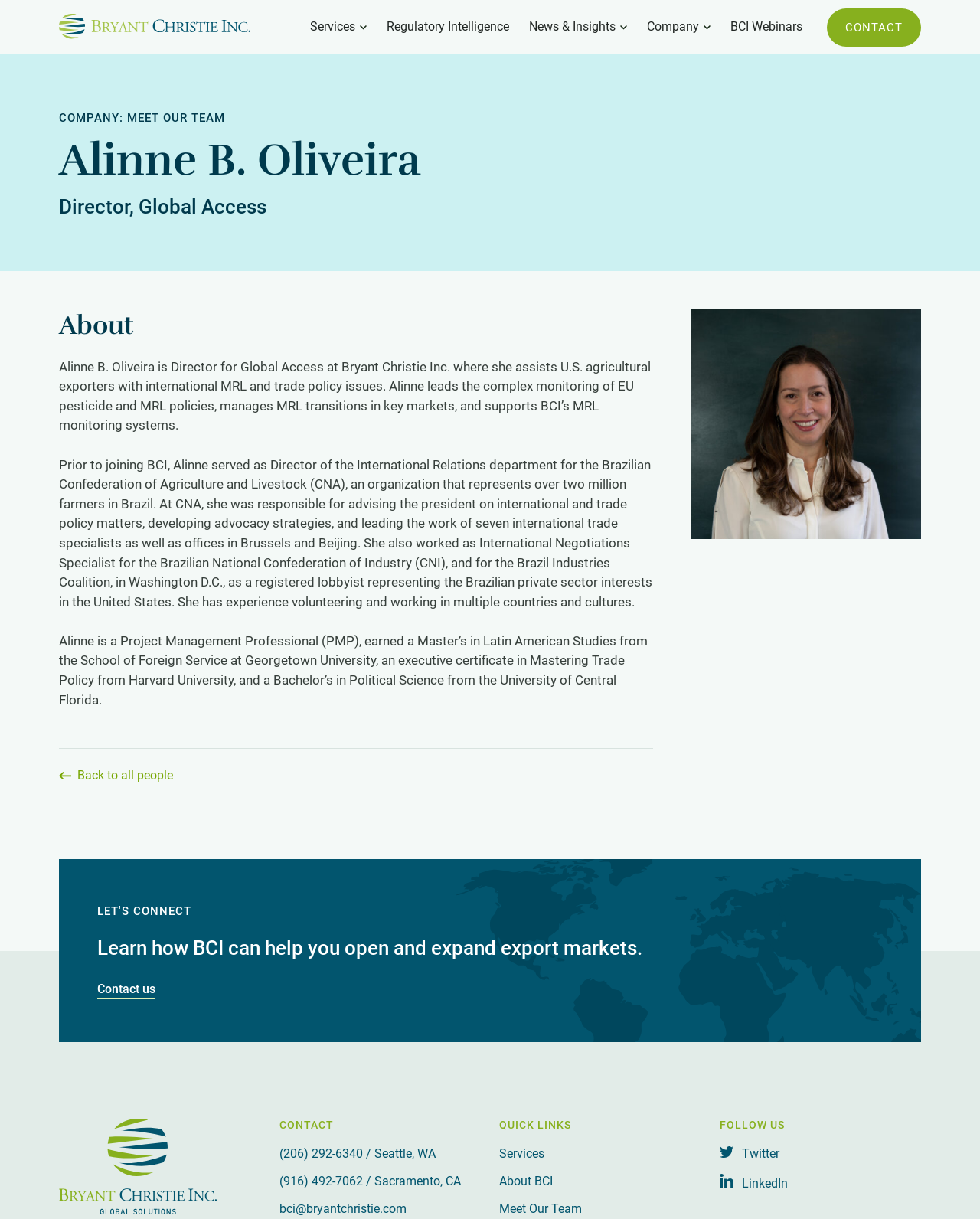Provide the bounding box coordinates of the UI element this sentence describes: "Glyn Moody".

None